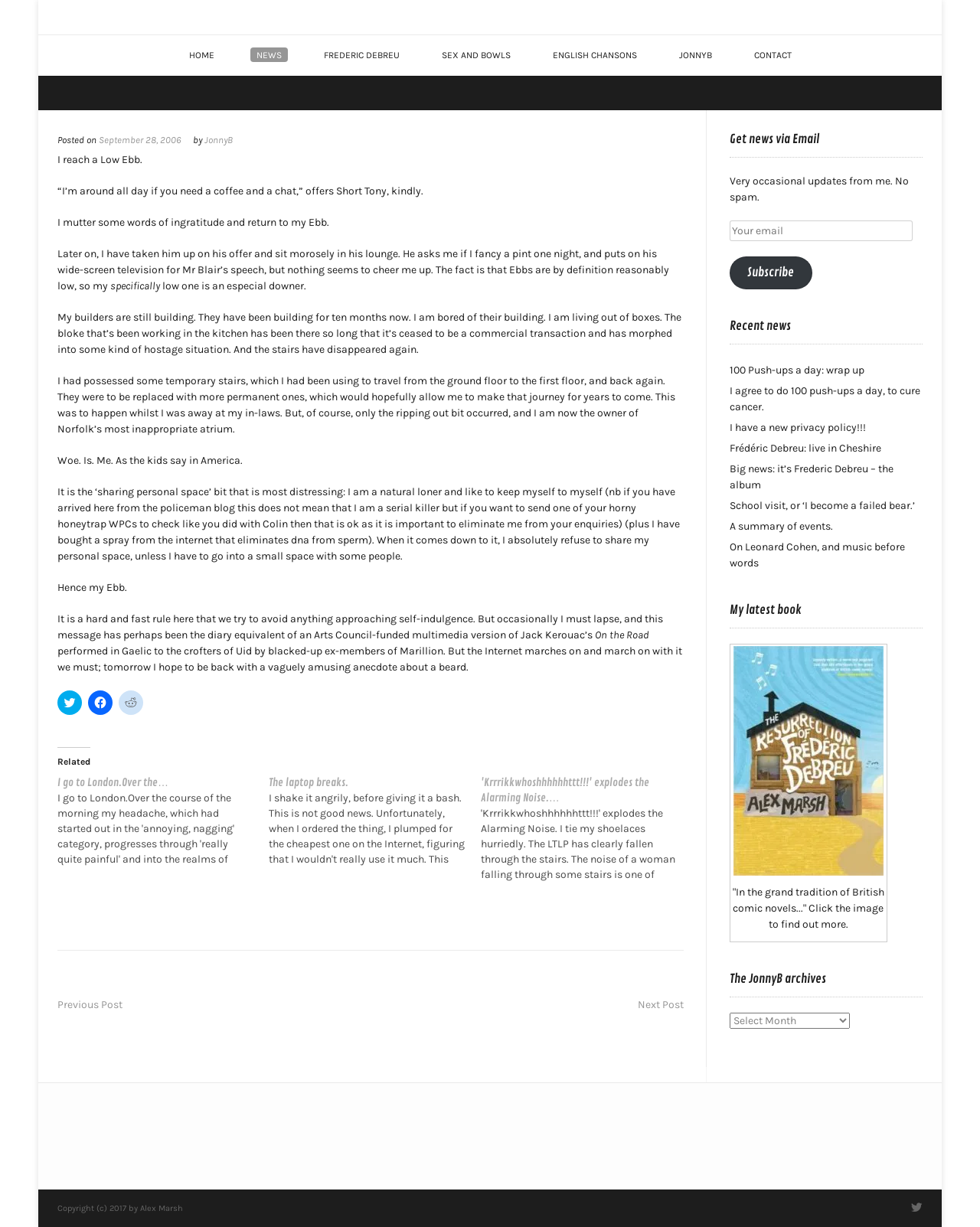What is the title of the author's latest book?
Please answer the question with as much detail and depth as you can.

The title of the author's latest book is 'Frederic Debreu', as shown in the 'My latest book' section, which features a front cover image and a brief description.